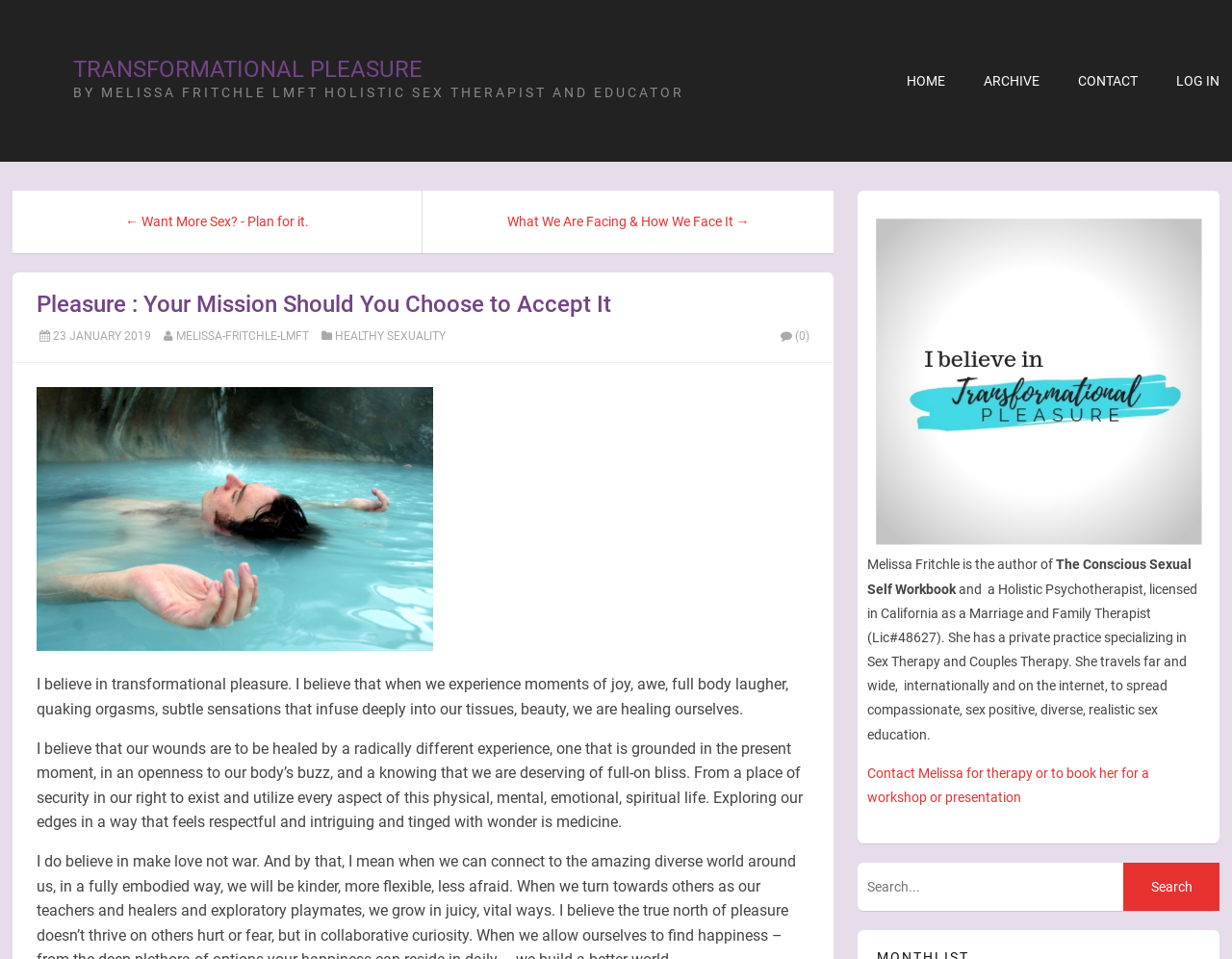Provide a one-word or short-phrase answer to the question:
What is the purpose of the search box?

To search the website